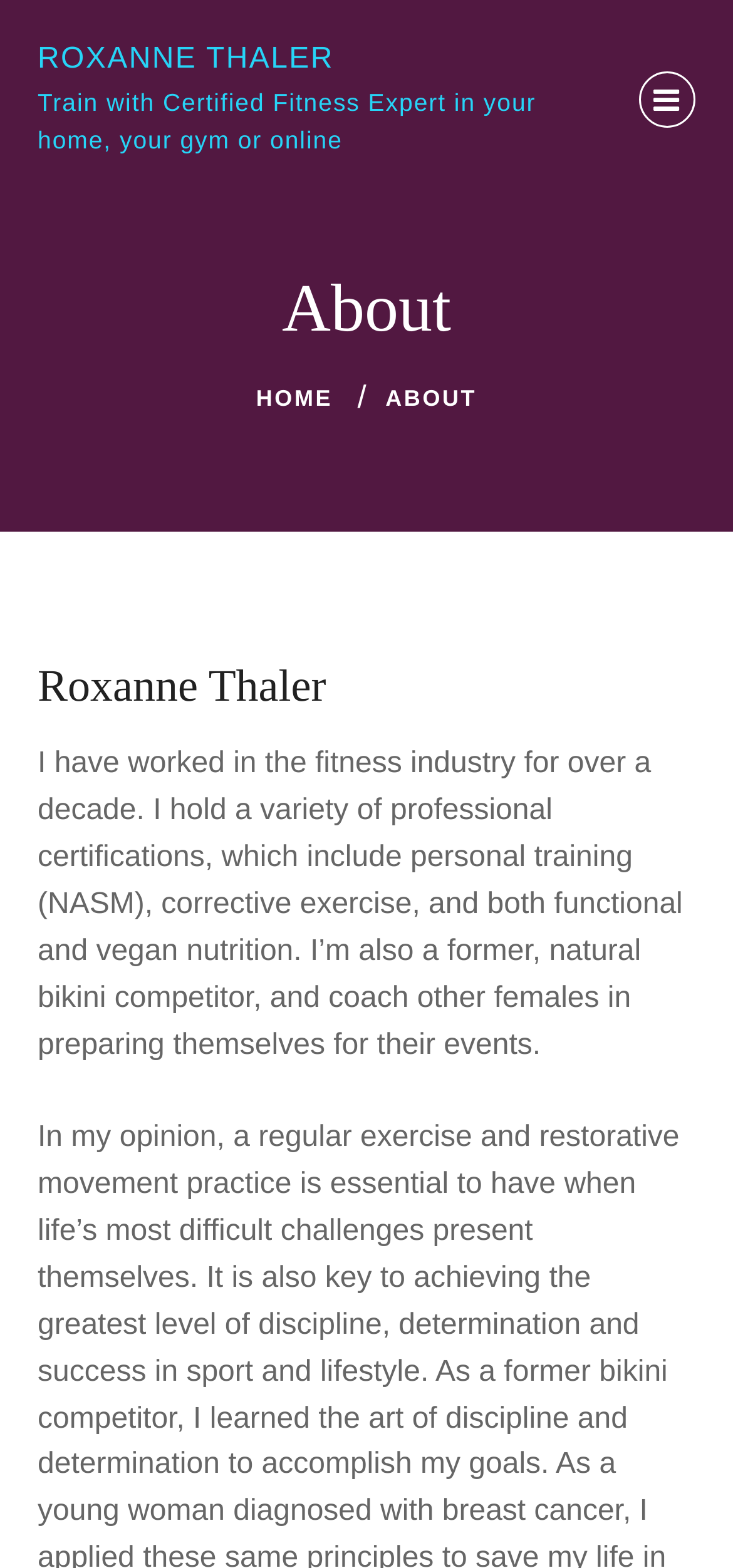What is Roxanne Thaler's profession?
Answer with a single word or phrase by referring to the visual content.

Fitness Expert